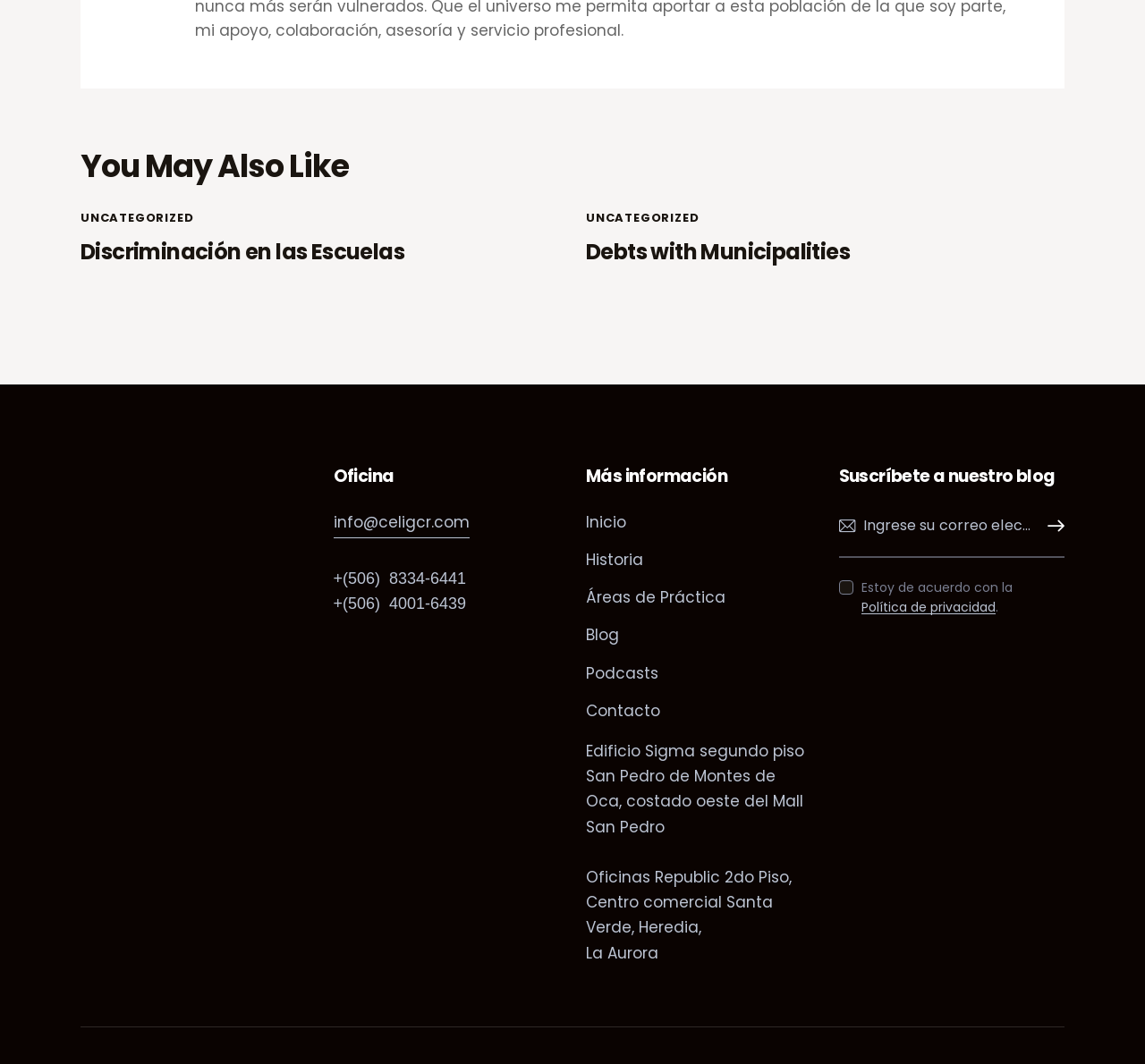Determine the bounding box coordinates of the region I should click to achieve the following instruction: "Enter email address". Ensure the bounding box coordinates are four float numbers between 0 and 1, i.e., [left, top, right, bottom].

[0.732, 0.465, 0.93, 0.524]